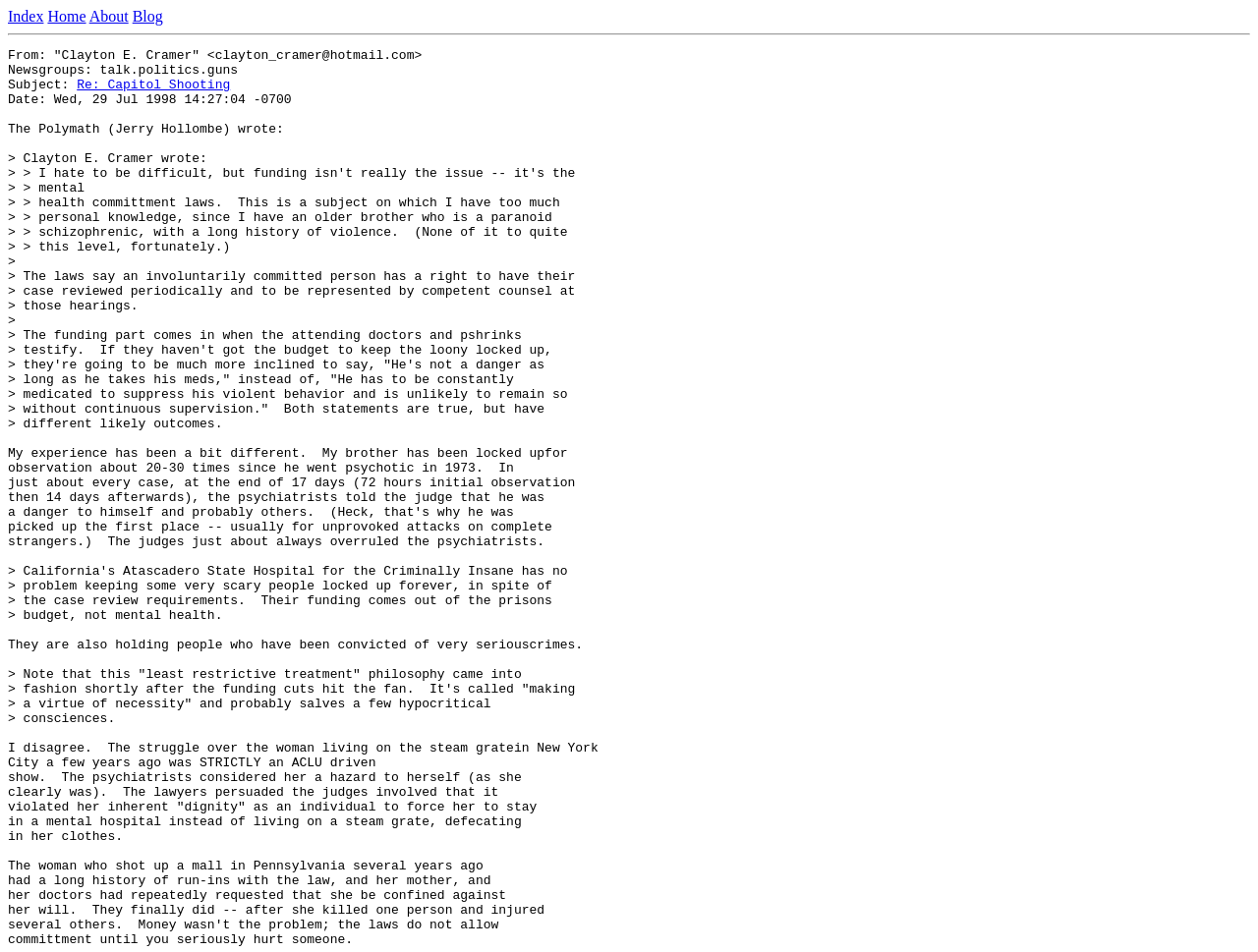Please reply with a single word or brief phrase to the question: 
How many links are in the top navigation bar?

4